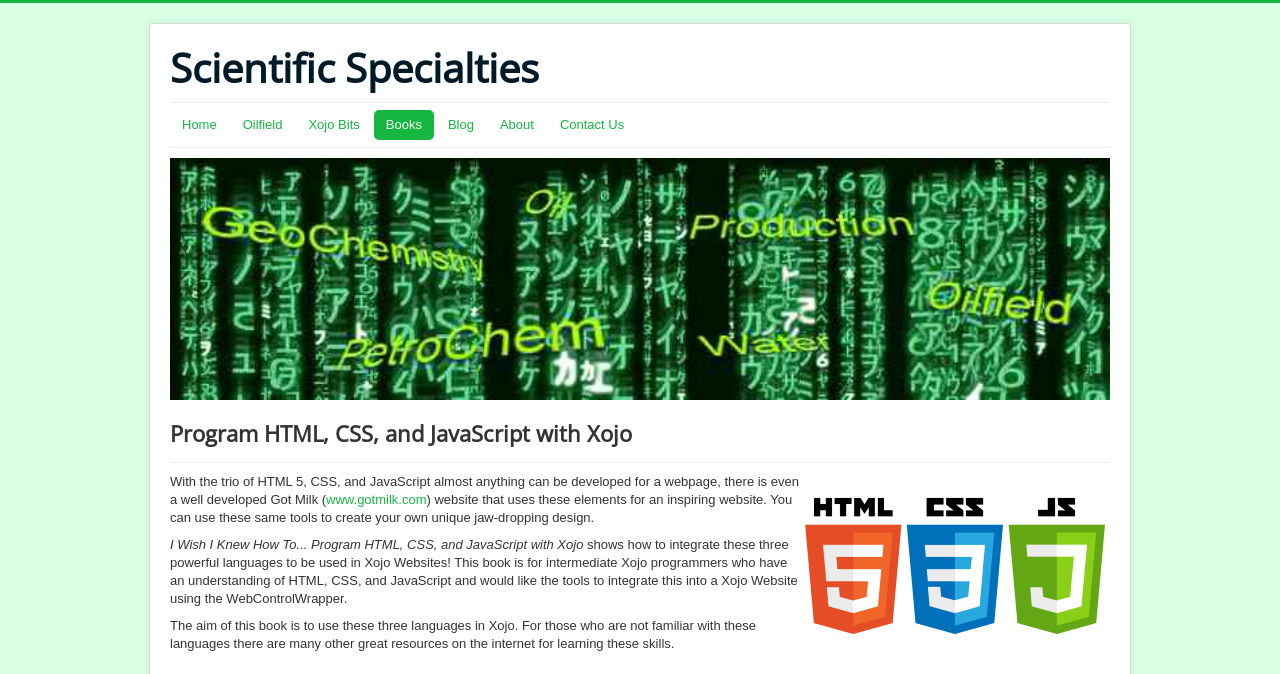Please identify the bounding box coordinates of the area I need to click to accomplish the following instruction: "Contact Us".

[0.428, 0.163, 0.497, 0.208]